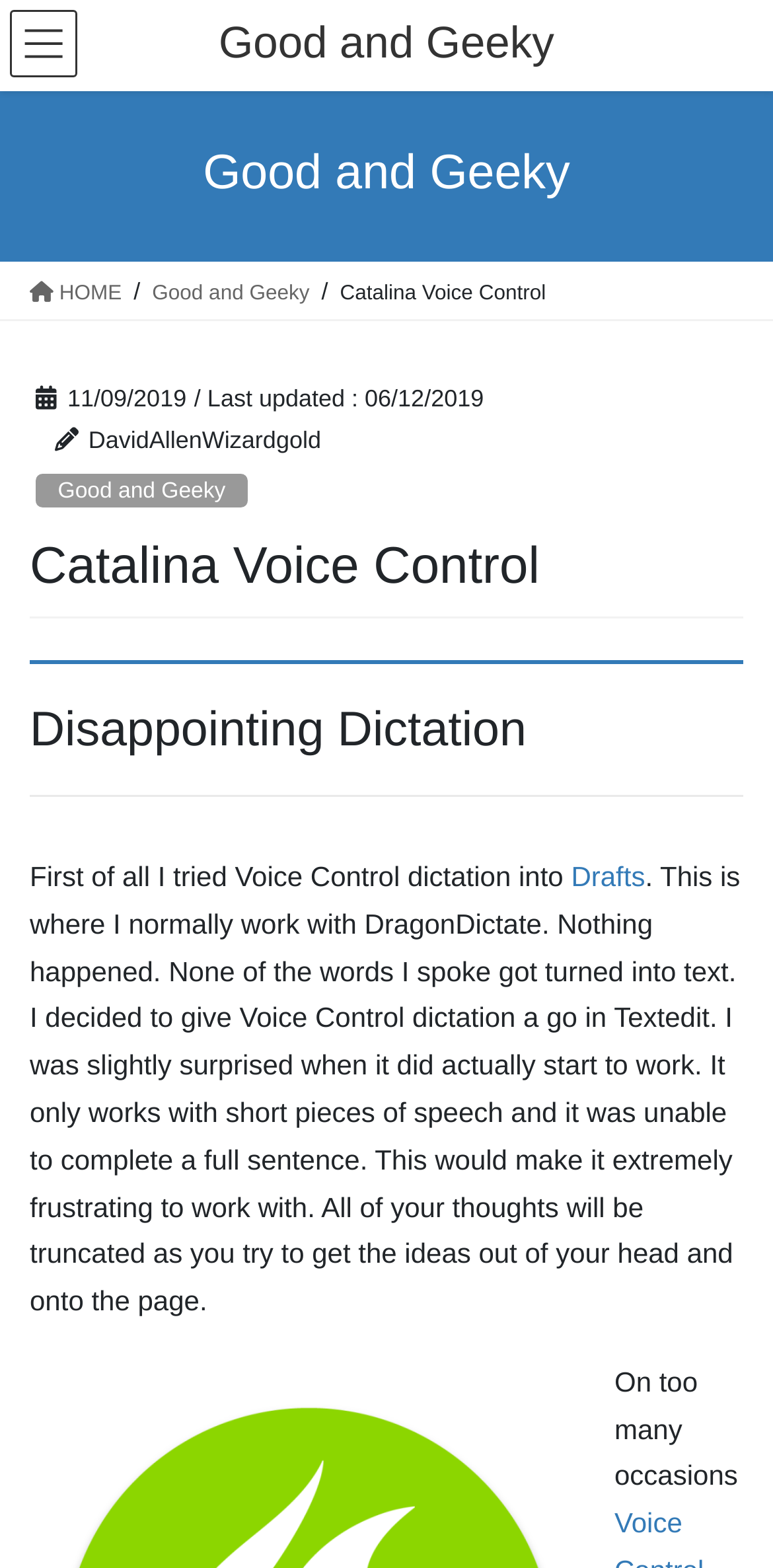What is the name of the app where Voice Control dictation did not work?
Carefully examine the image and provide a detailed answer to the question.

I determined the name of the app by reading the text in the main content section of the webpage, where it says 'I tried Voice Control dictation into Drafts'.